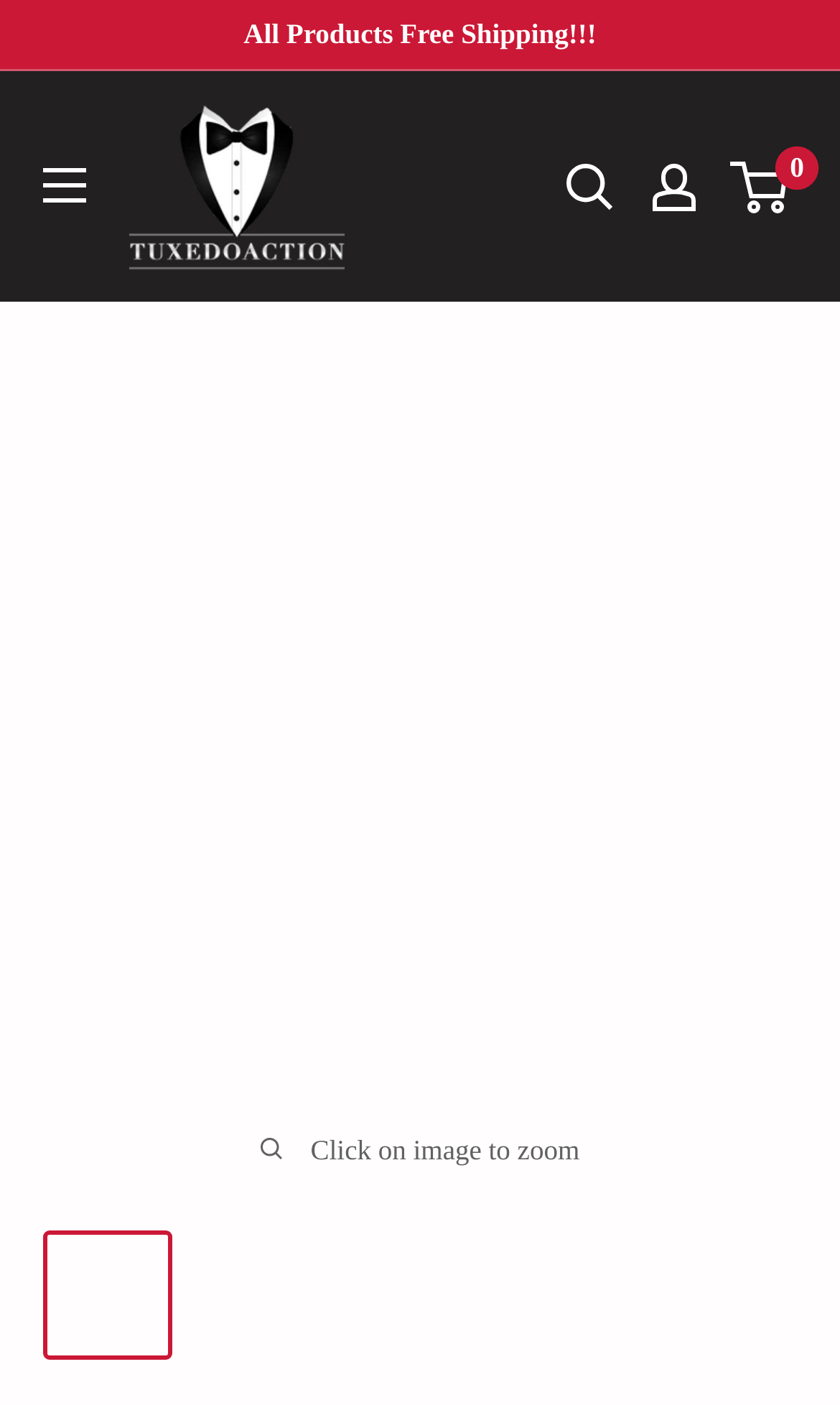Elaborate on the different components and information displayed on the webpage.

This webpage appears to be a product page for a men's black velvet two-piece dinner jacket with gold embroidery. At the top of the page, there is a link to "All Products" with free shipping, followed by a button to open a menu. To the right of the menu button, there is a link to "Tuxedo Action" with an accompanying image.

On the top right side of the page, there are links to "Open search", "My account", and a mini-cart with a "0" indicator. Below these links, there is a large image of the Velvet Black Dinner Jacket, which takes up most of the page. 

Below the large image, there is a text "Click on image to zoom". Underneath, there are four links to different views of the product, including the front, back, and two other angles, each with a corresponding image. The links and images are arranged in a row, with the front view on the left and the other views to the right.